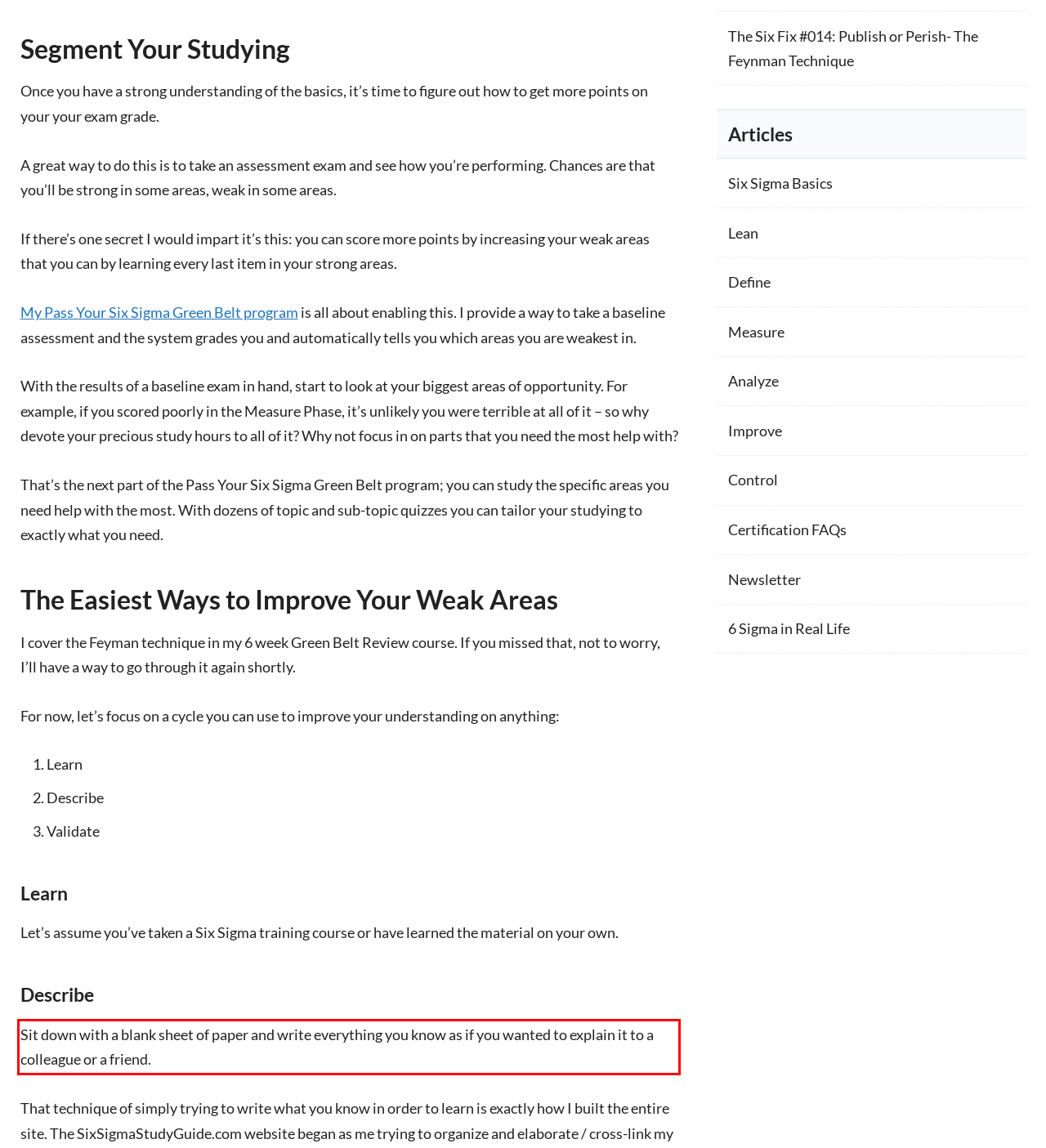Given a screenshot of a webpage containing a red bounding box, perform OCR on the text within this red bounding box and provide the text content.

Sit down with a blank sheet of paper and write everything you know as if you wanted to explain it to a colleague or a friend.